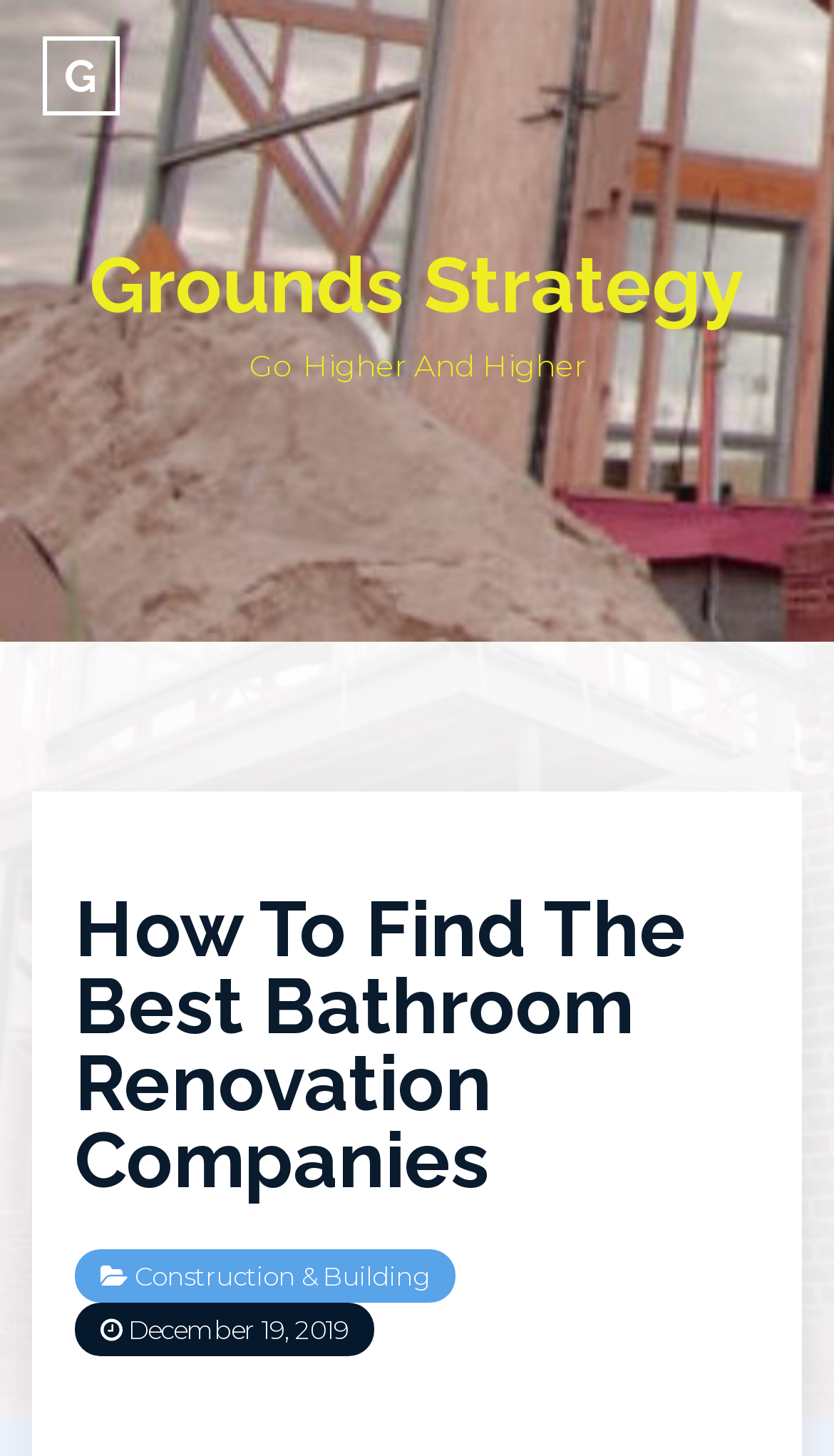Offer a comprehensive description of the webpage’s content and structure.

The webpage is about finding the best bathroom renovation companies. At the top left, there is a small link labeled "G". Below it, there is a layout table that spans the entire width of the page. Within this table, there is a link to "Grounds Strategy" on the left side, and a static text "Go Higher And Higher" on the right side.

Further down, there is a large header section that occupies most of the page. It contains a heading that reads "How To Find The Best Bathroom Renovation Companies", which is also a link. Below the heading, there are two links: "Construction & Building" on the left, and a link with an icon and the date "December 19, 2019" on the right.

There are a total of 5 links on the page, and 1 static text element. The layout is organized, with clear headings and concise text.